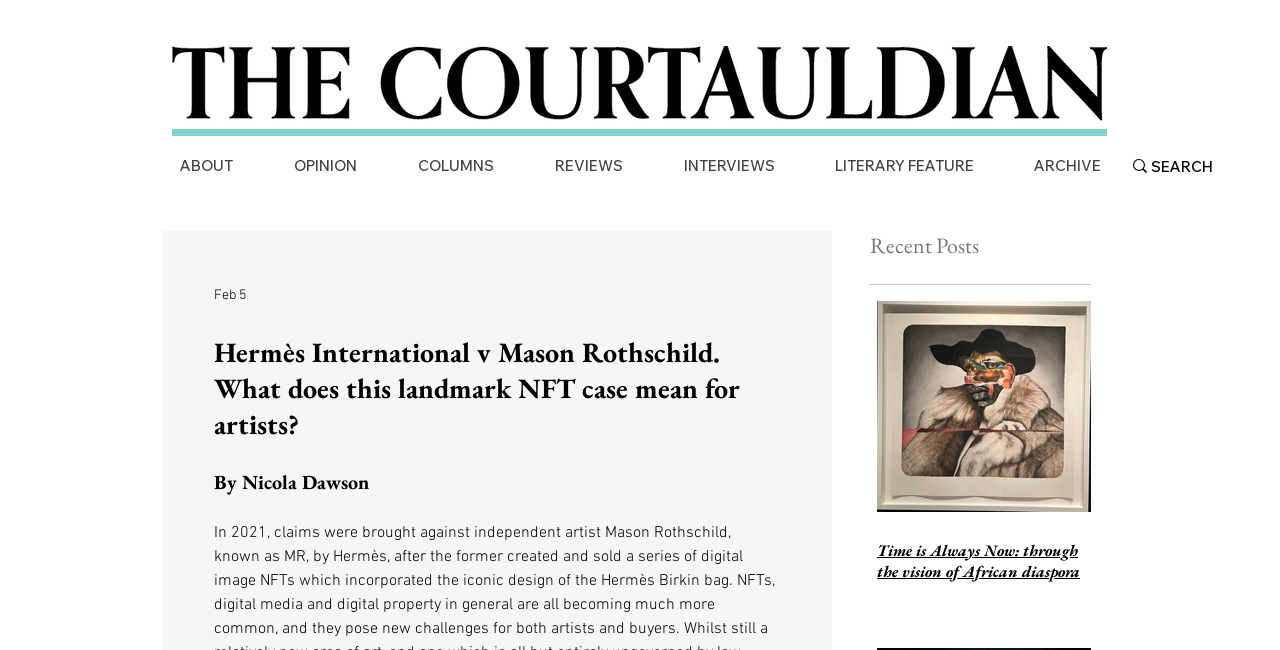Generate a thorough caption that explains the contents of the webpage.

This webpage appears to be an article page from an online publication. At the top left corner, there is a logo image of "thecourtauldianheaderlogo.png" which is also a link. Next to the logo, there is a navigation menu with links to different sections of the website, including "ABOUT", "OPINION", "COLUMNS", "REVIEWS", "INTERVIEWS", "LITERARY FEATURE", and "ARCHIVE".

On the top right corner, there is a search bar with a magnifying glass icon and a "SEARCH" label. Below the search bar, there is a date label "Feb 5". 

The main content of the page is an article with the title "Hermès International v Mason Rothschild. What does this landmark NFT case mean for artists?" written by Nicola Dawson. The title is followed by a brief summary or introduction to the article.

Below the article title, there is a section labeled "Recent Posts" which lists a single article titled "Time is Always Now: through the vision of African diaspora". This article has a thumbnail image and a brief summary or introduction.